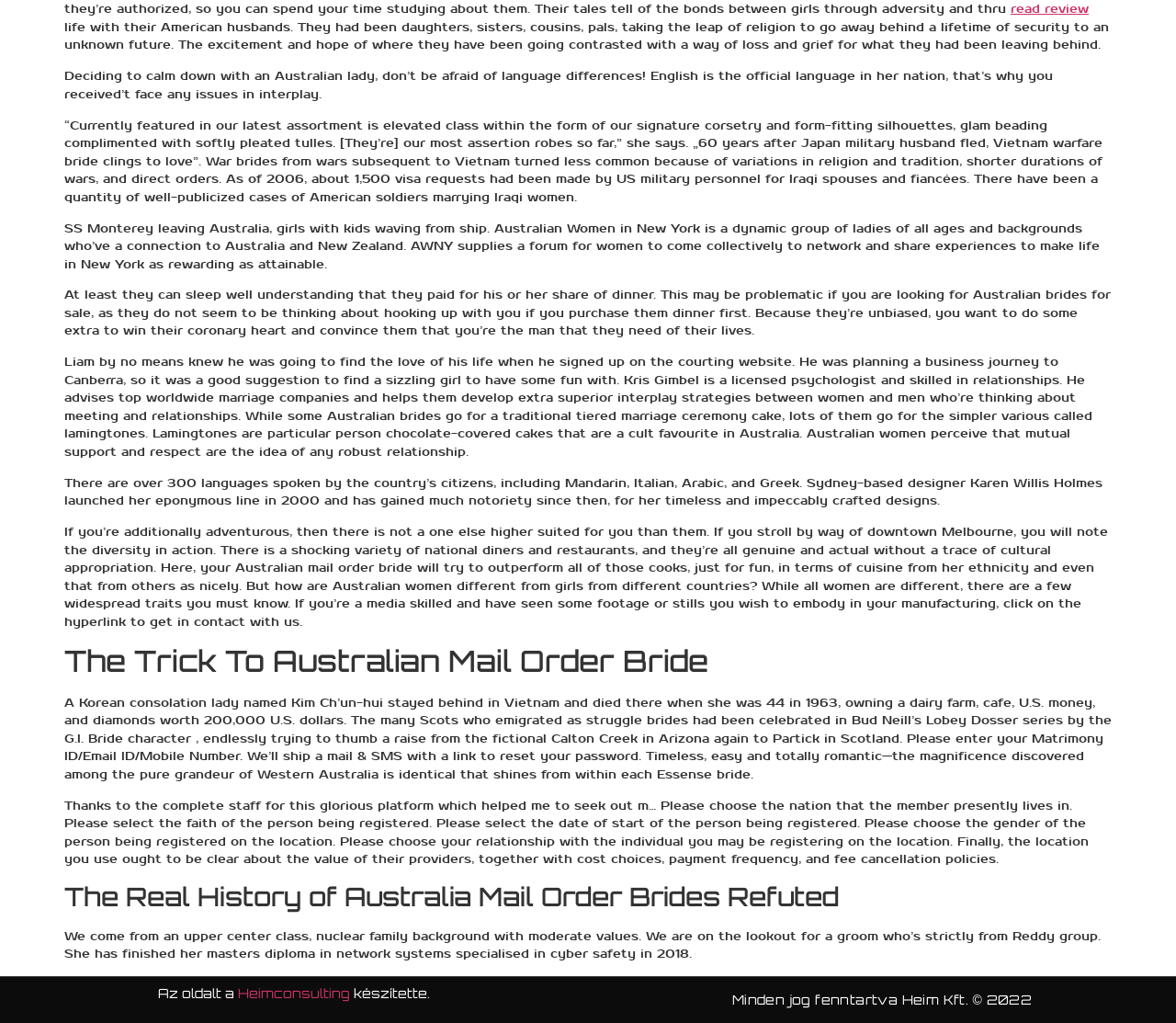Extract the bounding box coordinates of the UI element described by: "Heimconsulting". The coordinates should include four float numbers ranging from 0 to 1, e.g., [left, top, right, bottom].

[0.202, 0.964, 0.298, 0.979]